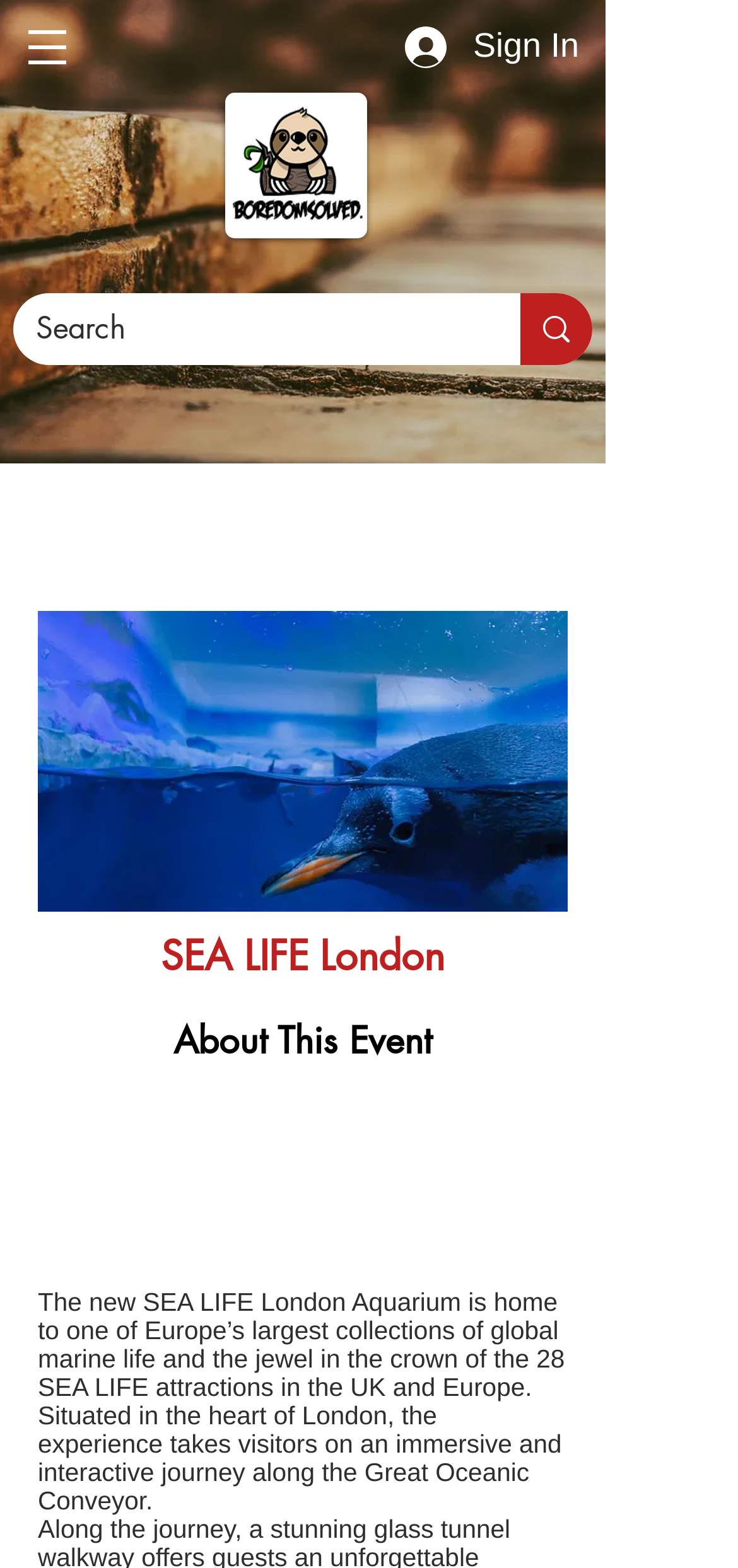What is the main heading of this webpage? Please extract and provide it.

About This Event